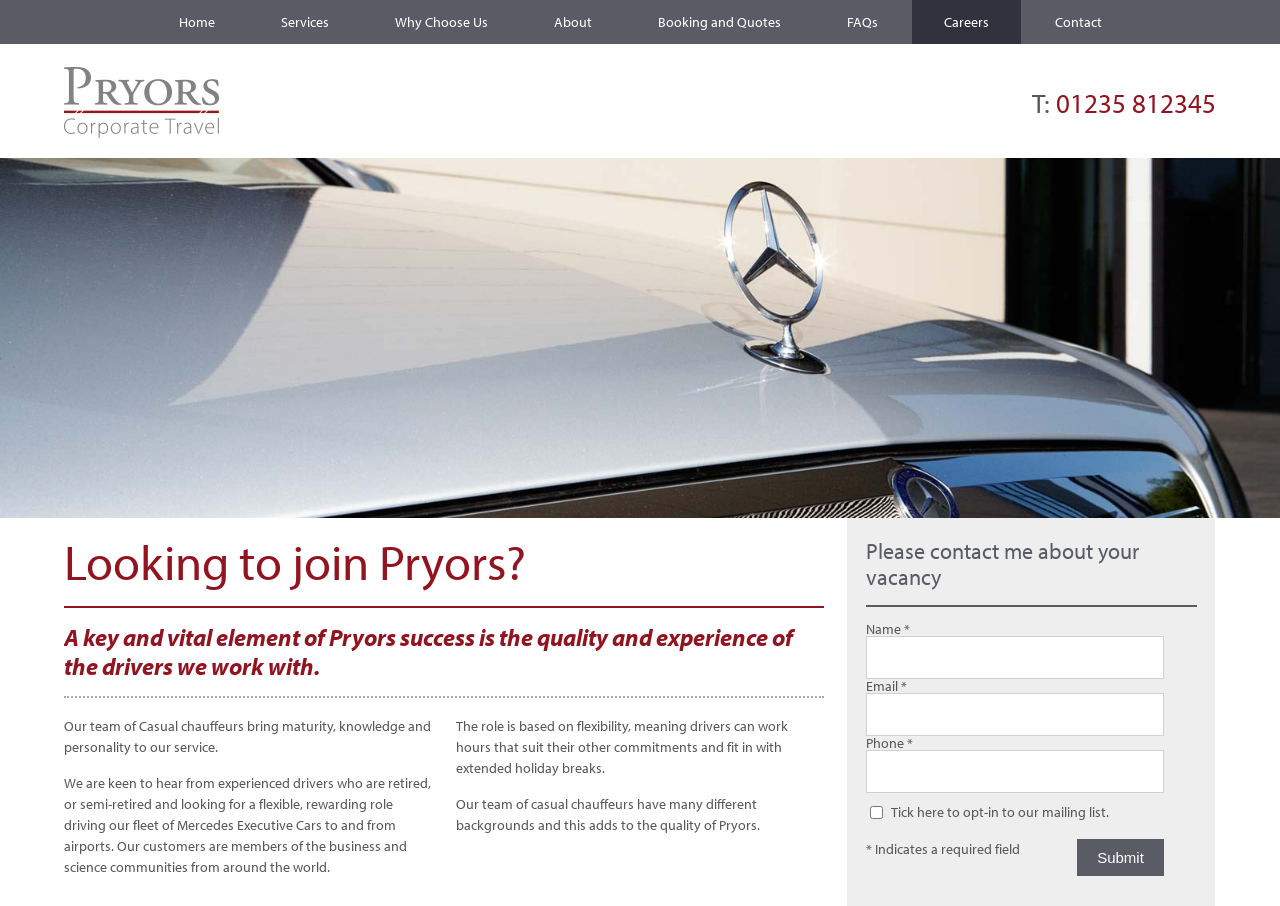Please identify the bounding box coordinates of the element's region that needs to be clicked to fulfill the following instruction: "View Cynthia Vespia's social media profiles". The bounding box coordinates should consist of four float numbers between 0 and 1, i.e., [left, top, right, bottom].

None